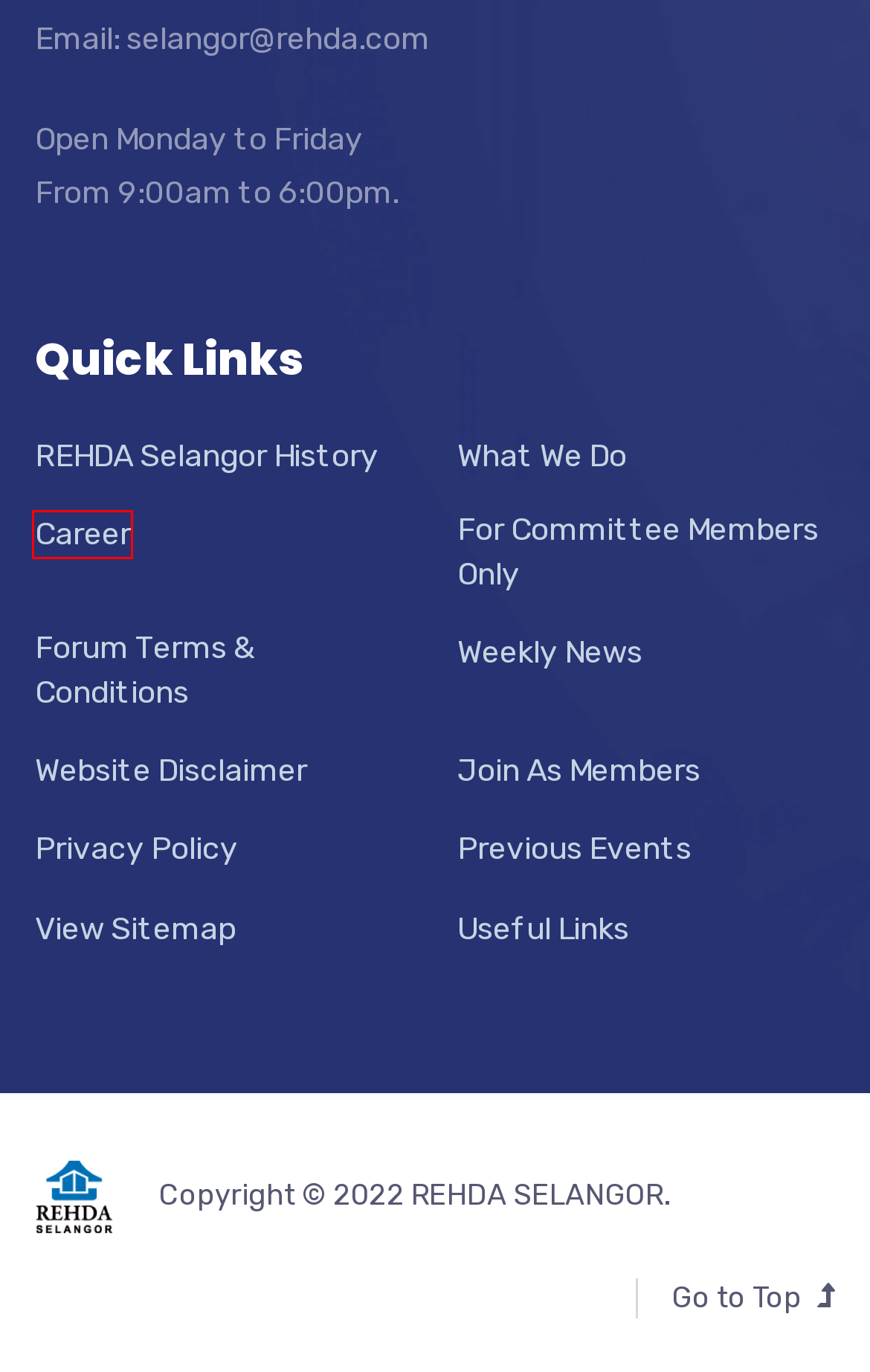Consider the screenshot of a webpage with a red bounding box around an element. Select the webpage description that best corresponds to the new page after clicking the element inside the red bounding box. Here are the candidates:
A. Website Disclaimer – REHDA Selangor
B. What We Do – REHDA Selangor
C. Weekly Industry News – REHDA Selangor
D. Career – REHDA Selangor
E. For Committee Members Only – REHDA Selangor
F. Useful Links – REHDA Selangor
G. REHDA Selangor History – REHDA Selangor
H. Previous Events – REHDA Selangor

D